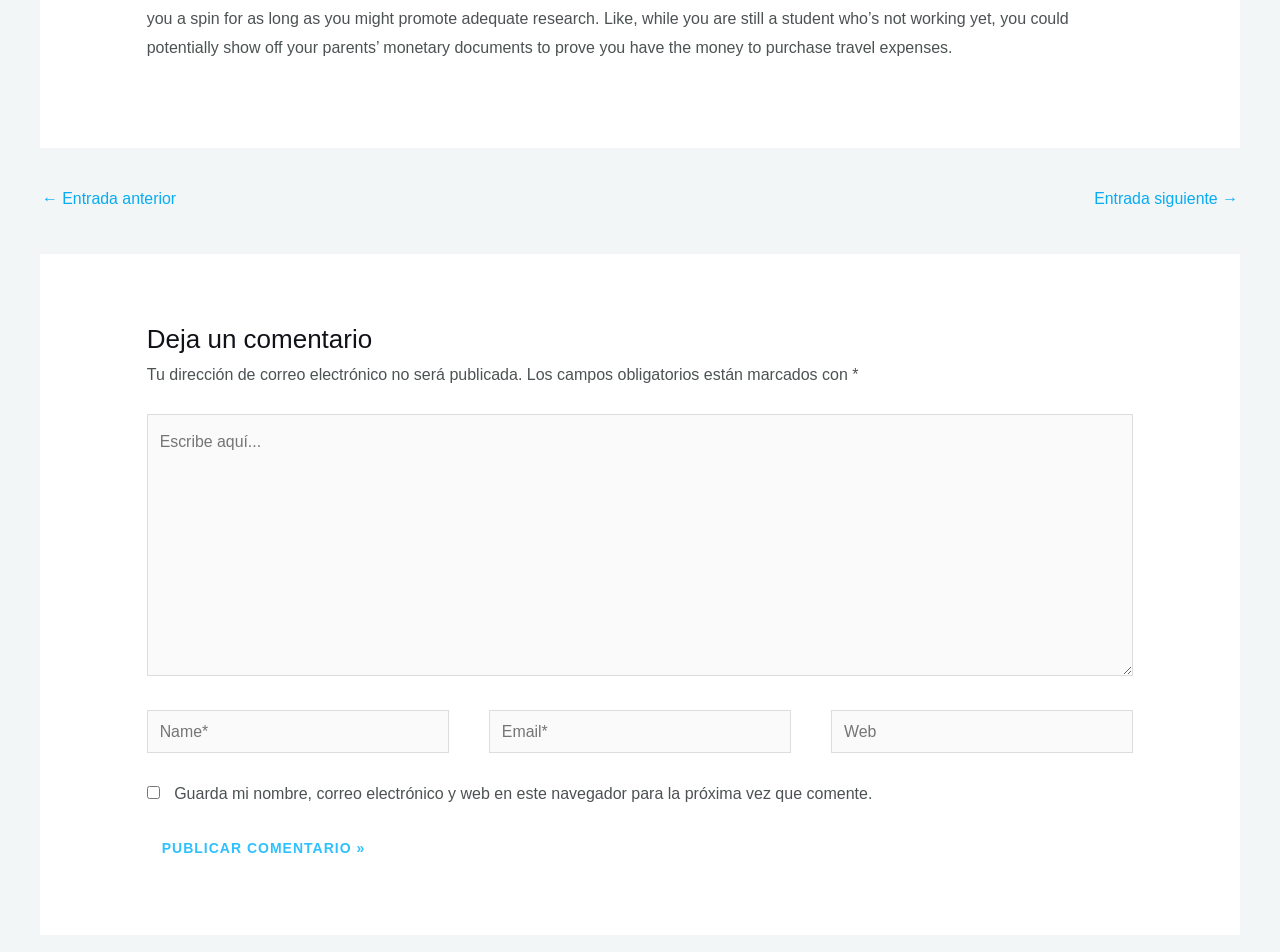Determine the bounding box coordinates of the UI element that matches the following description: "GET A QUOTE". The coordinates should be four float numbers between 0 and 1 in the format [left, top, right, bottom].

None